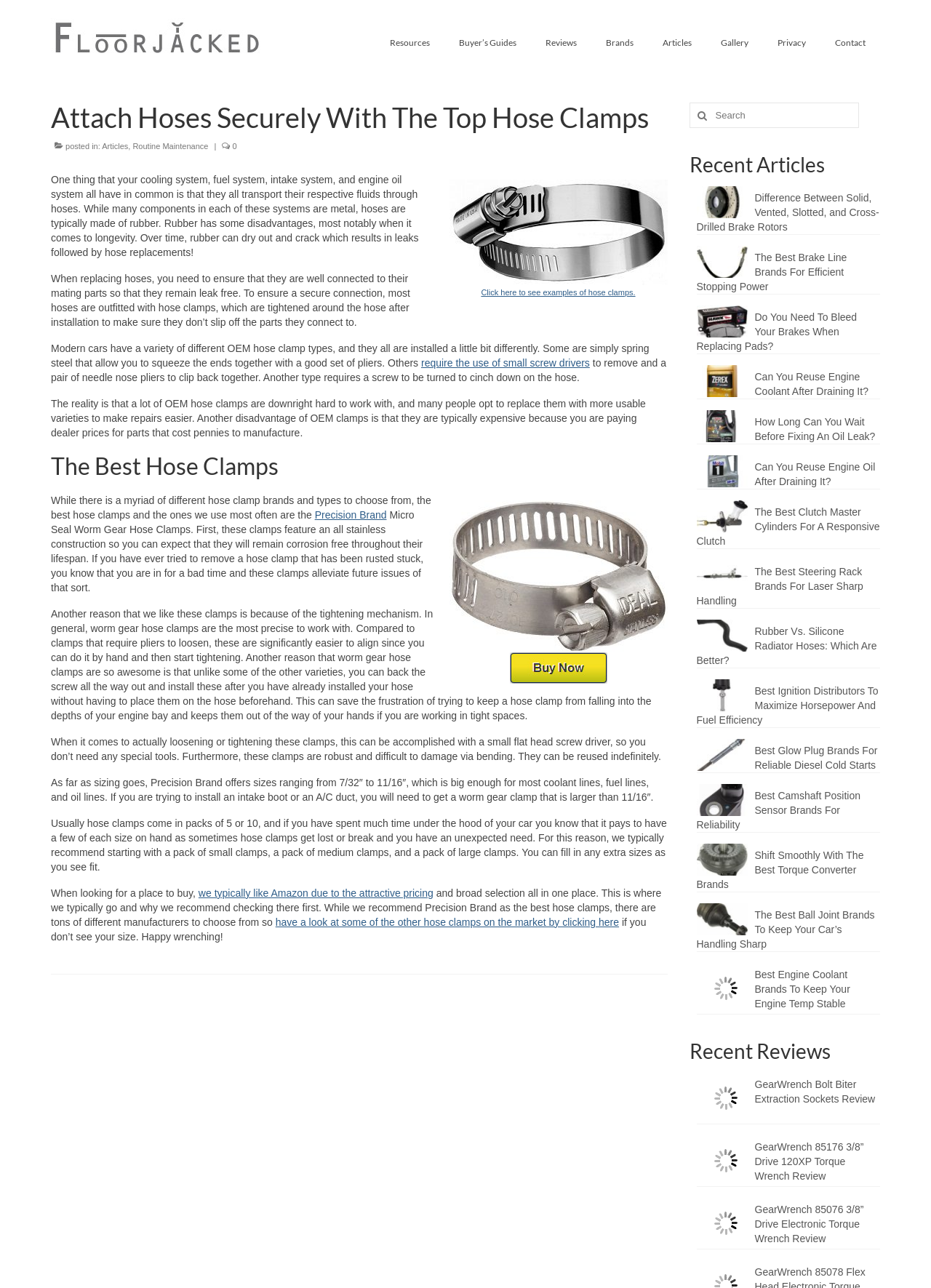Please specify the bounding box coordinates of the element that should be clicked to execute the given instruction: 'Click on the link to see other hose clamps on the market'. Ensure the coordinates are four float numbers between 0 and 1, expressed as [left, top, right, bottom].

[0.296, 0.711, 0.665, 0.72]